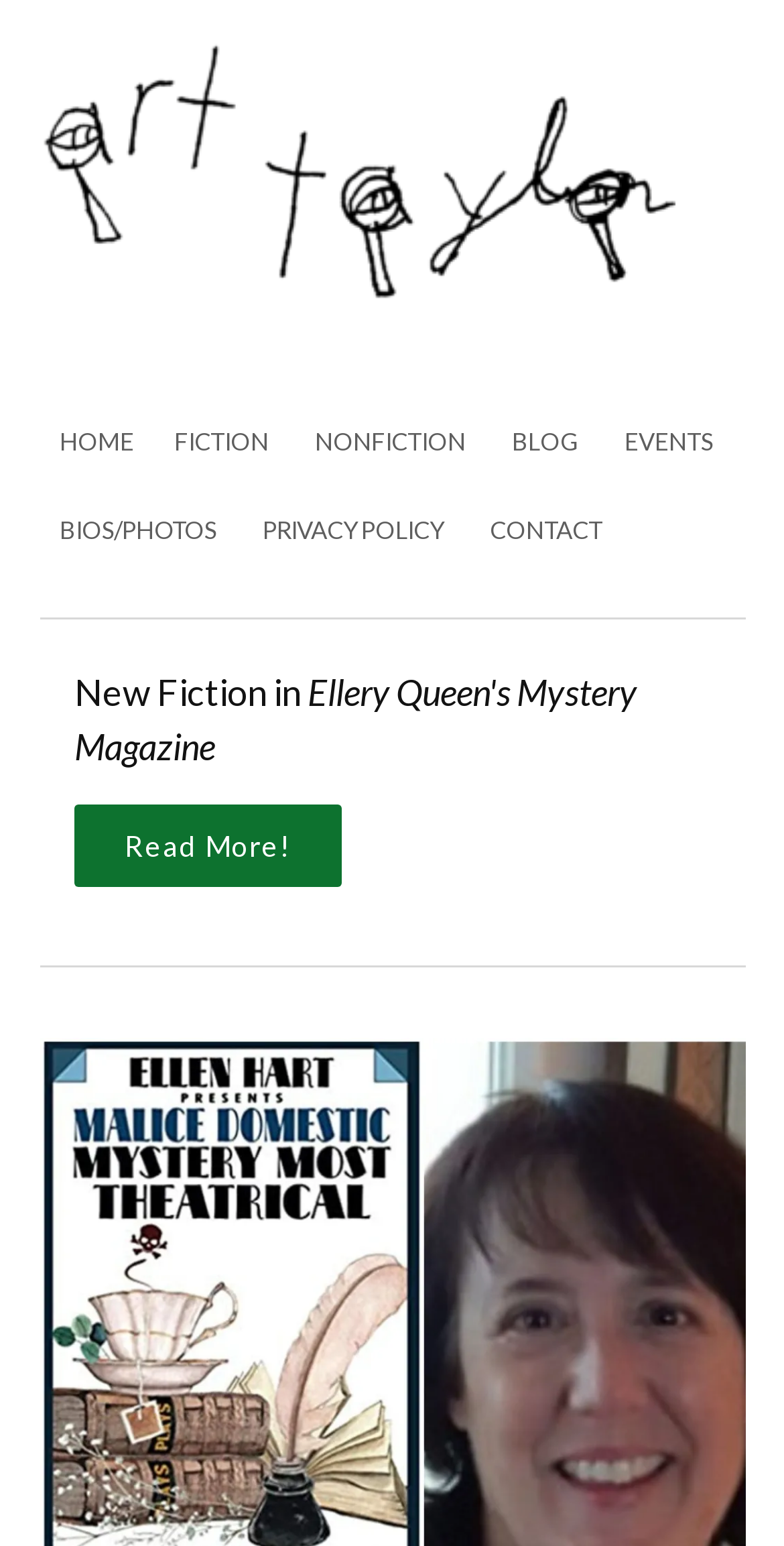How many categories are in the main navigation?
Look at the screenshot and respond with a single word or phrase.

5